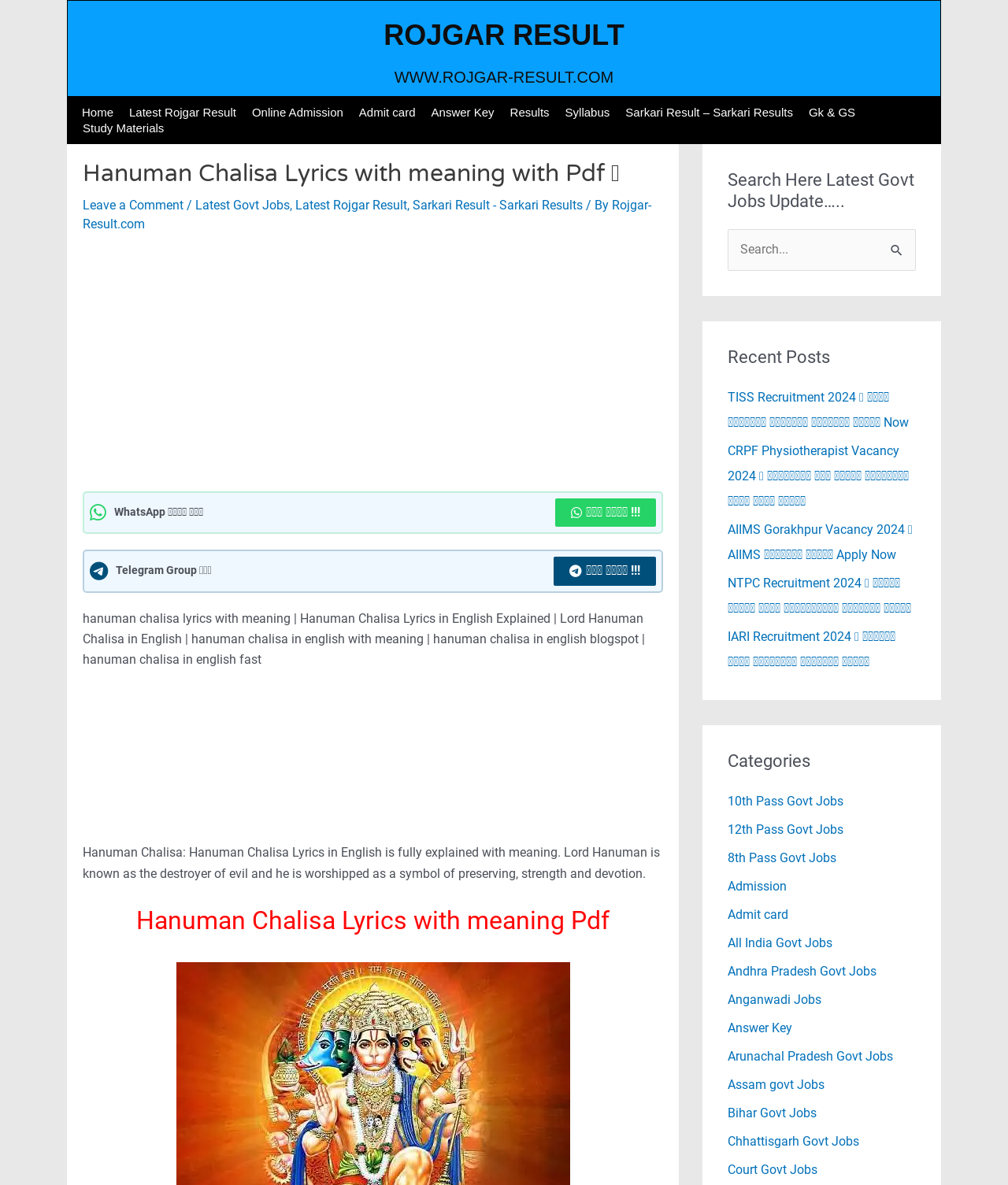What is the purpose of this webpage? Observe the screenshot and provide a one-word or short phrase answer.

To provide Hanuman Chalisa lyrics with meaning